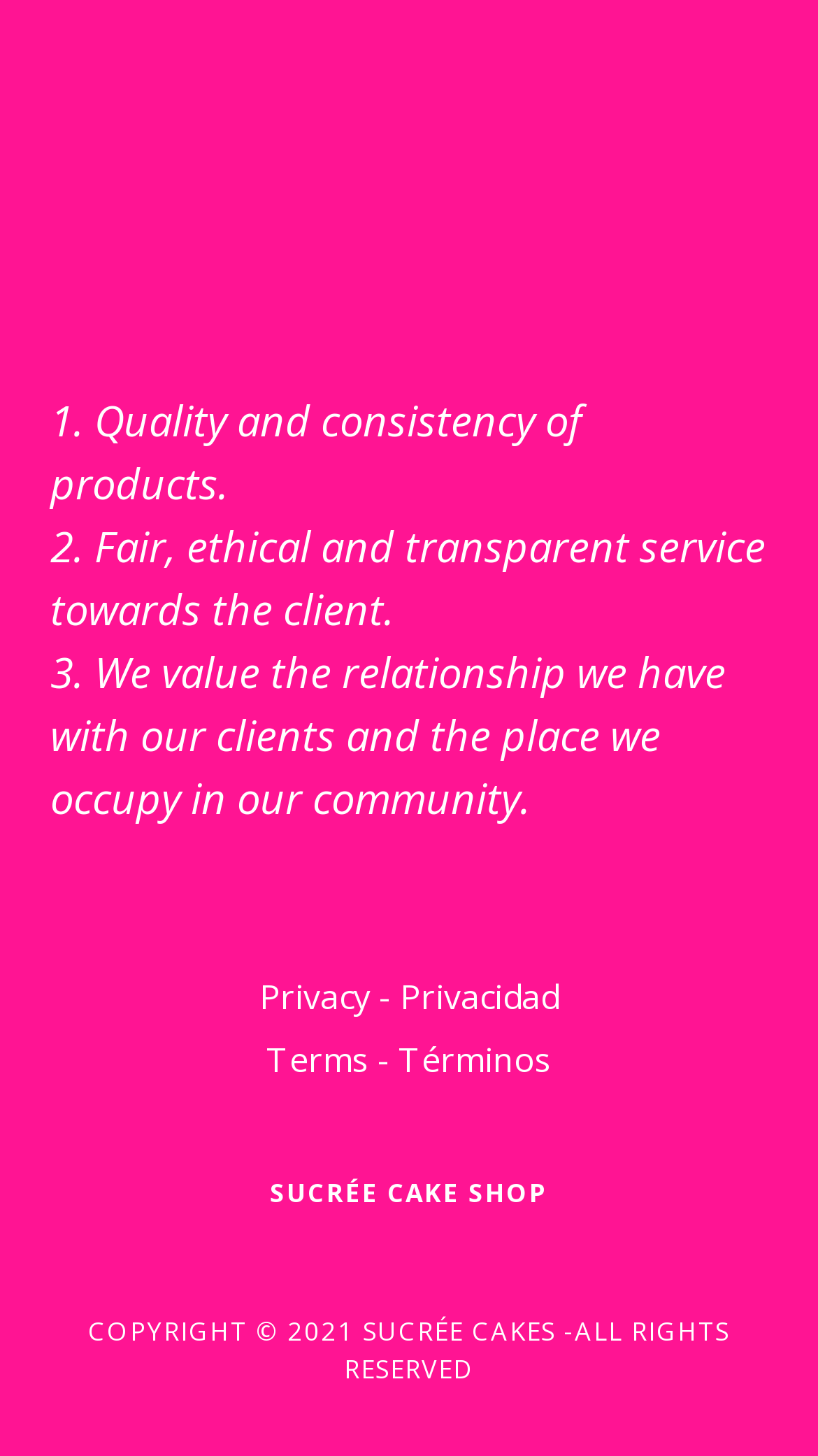Please give a succinct answer to the question in one word or phrase:
What is the name of the cake shop?

SUCRÉE CAKE SHOP